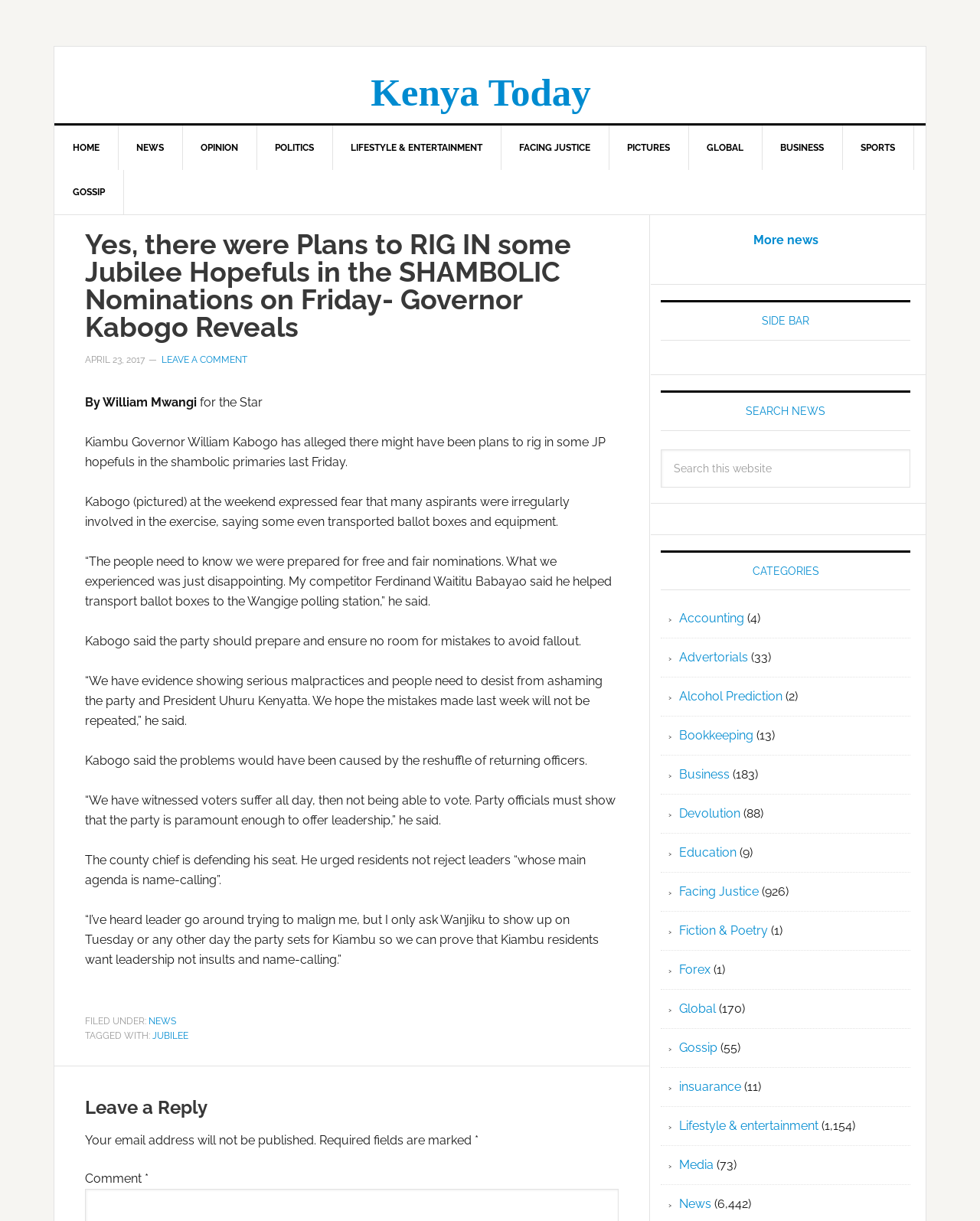Can you give a detailed response to the following question using the information from the image? What is the date of the article?

The date of the article is mentioned at the top of the article, below the header, as APRIL 23, 2017.